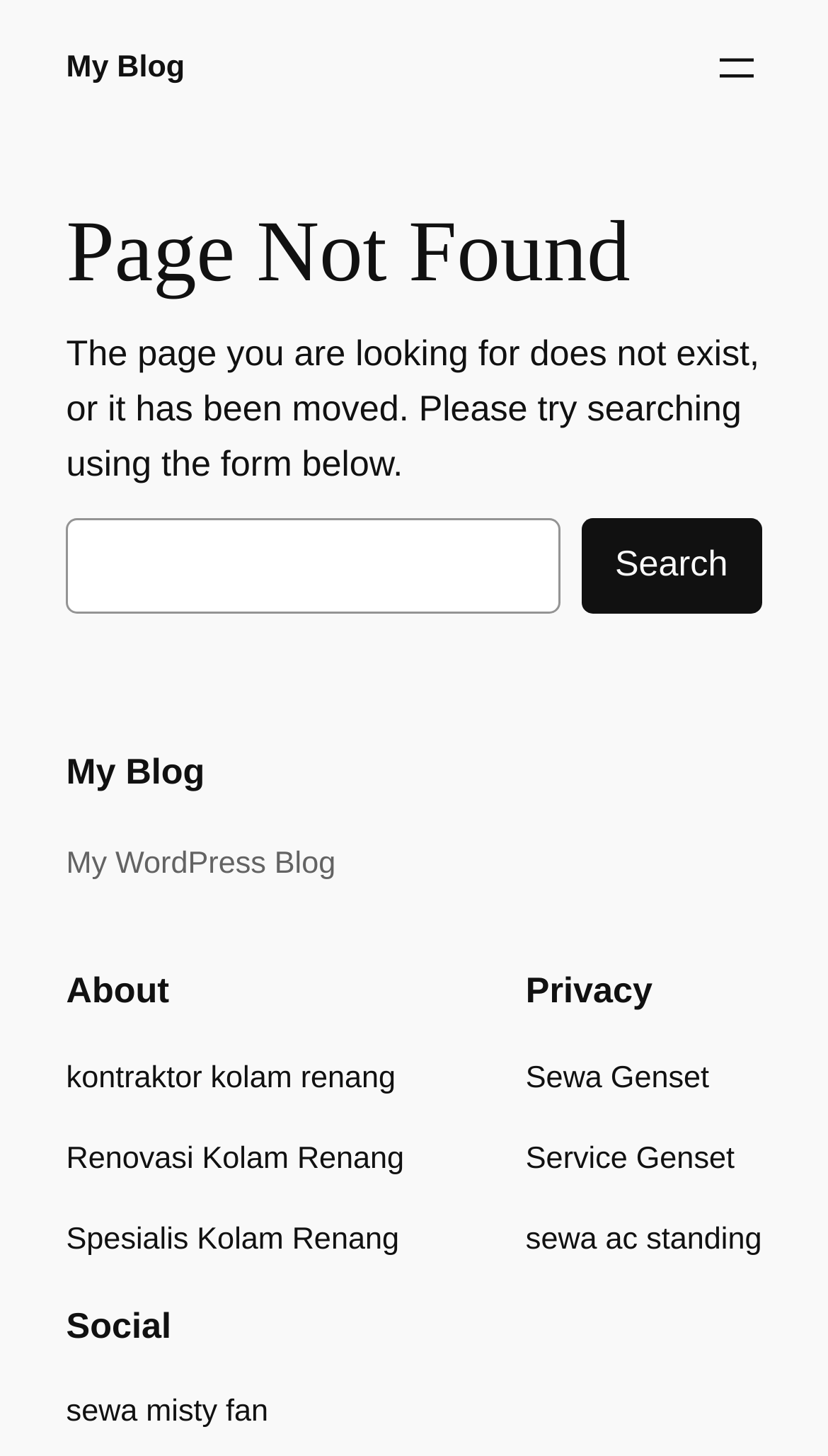Determine the bounding box coordinates of the section to be clicked to follow the instruction: "Follow on Facebook". The coordinates should be given as four float numbers between 0 and 1, formatted as [left, top, right, bottom].

None